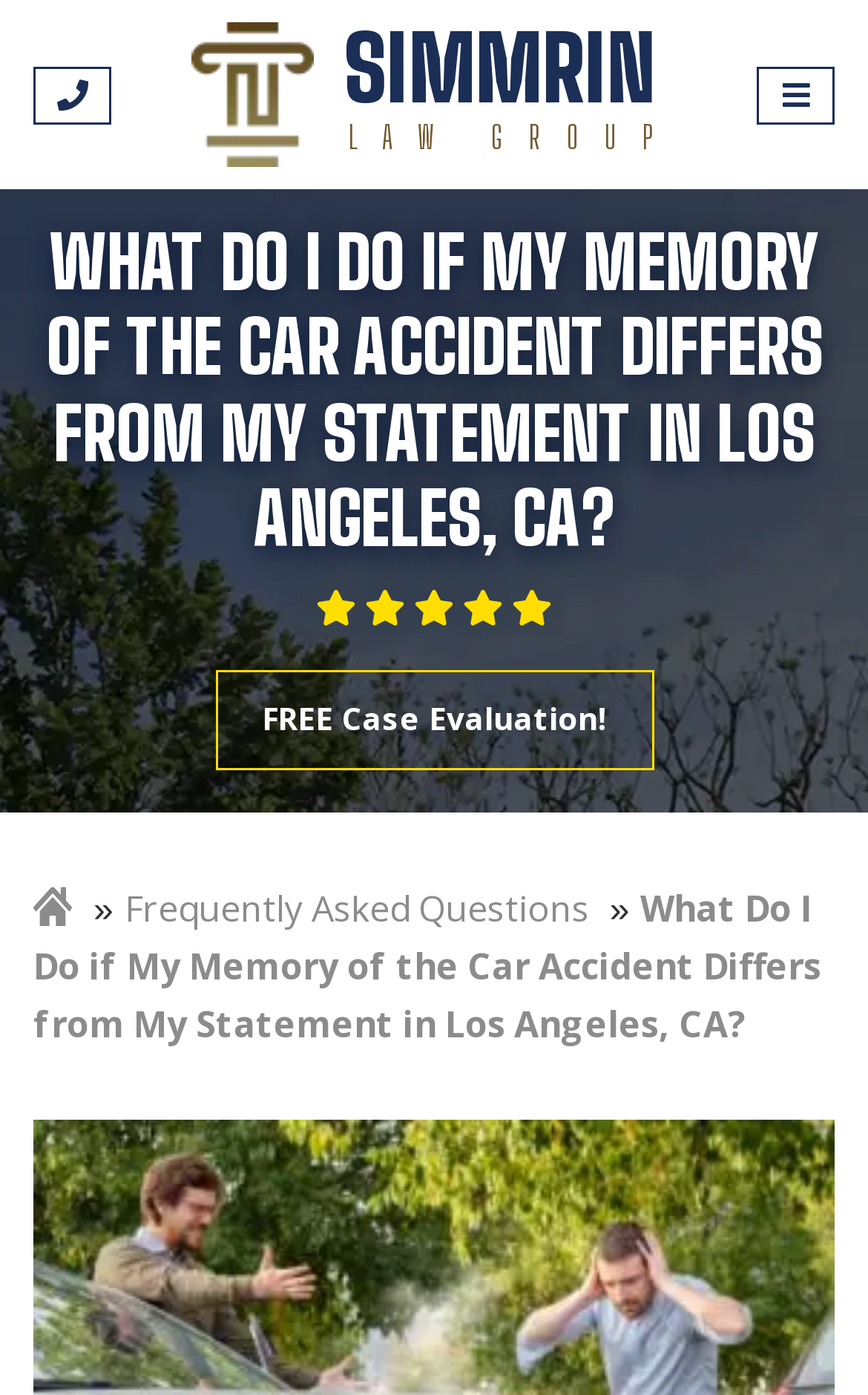Describe the webpage in detail, including text, images, and layout.

The webpage appears to be a legal services webpage, specifically focused on car accidents in Los Angeles, CA. At the top left, there is a small icon () and a button to the right of it. Below these elements, the law firm's name, "Simmrin Law Group", is displayed prominently, accompanied by a logo image.

The main heading, "WHAT DO I DO IF MY MEMORY OF THE CAR ACCIDENT DIFFERS FROM MY STATEMENT IN LOS ANGELES, CA?", is centered near the top of the page. Below this heading, there is a call-to-action link, "FREE Case Evaluation!", positioned roughly in the middle of the page.

On the left side of the page, there are three links: an empty link (), a link to "Frequently Asked Questions", and a static text block that repeats the main heading. These elements are stacked vertically, with the static text block at the bottom.

There are no other notable UI elements or images on the page, aside from the law firm's logo. The overall content of the page appears to be focused on providing legal guidance and services related to car accidents in Los Angeles, CA.